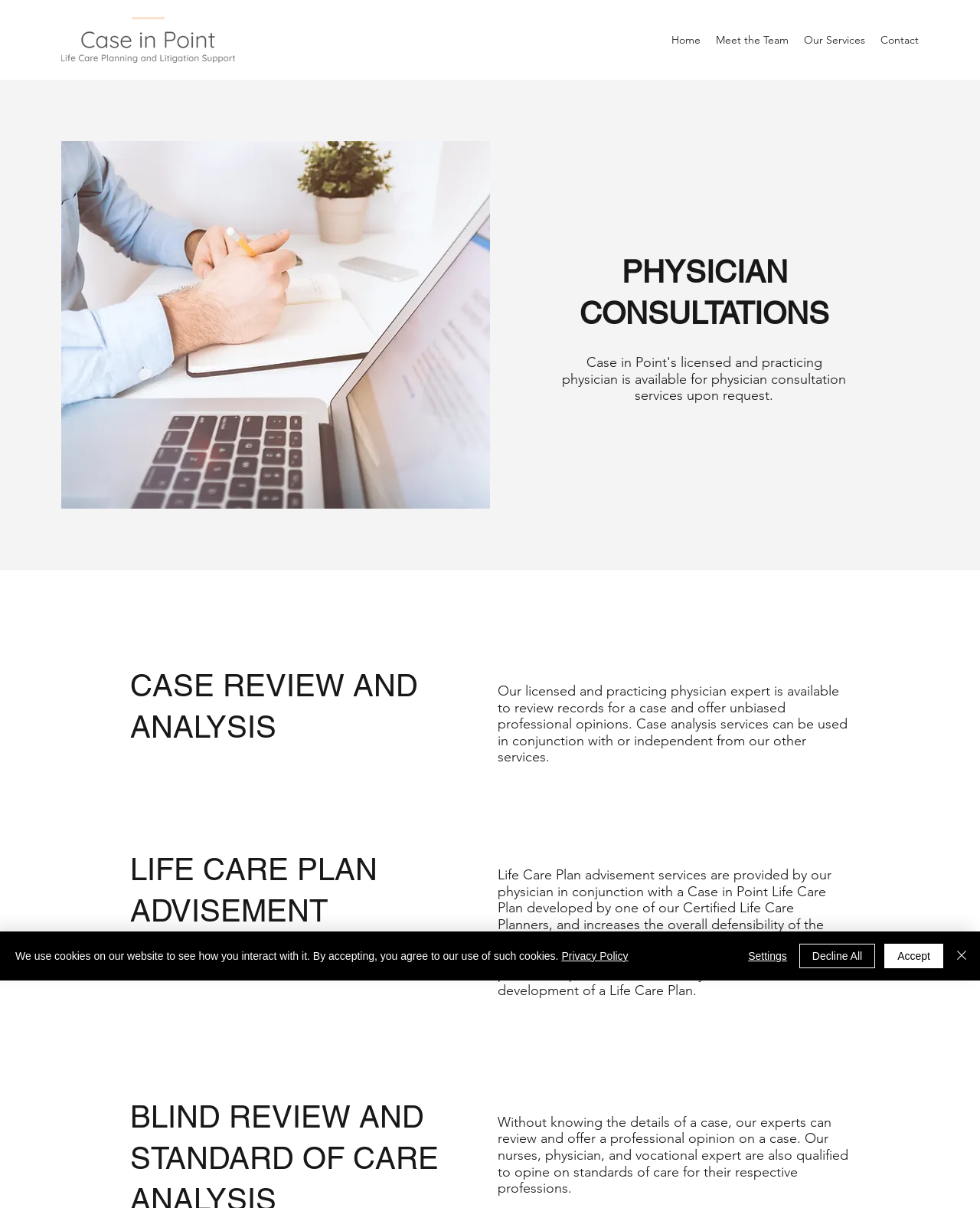Show the bounding box coordinates of the region that should be clicked to follow the instruction: "Go to Home."

[0.677, 0.023, 0.723, 0.042]